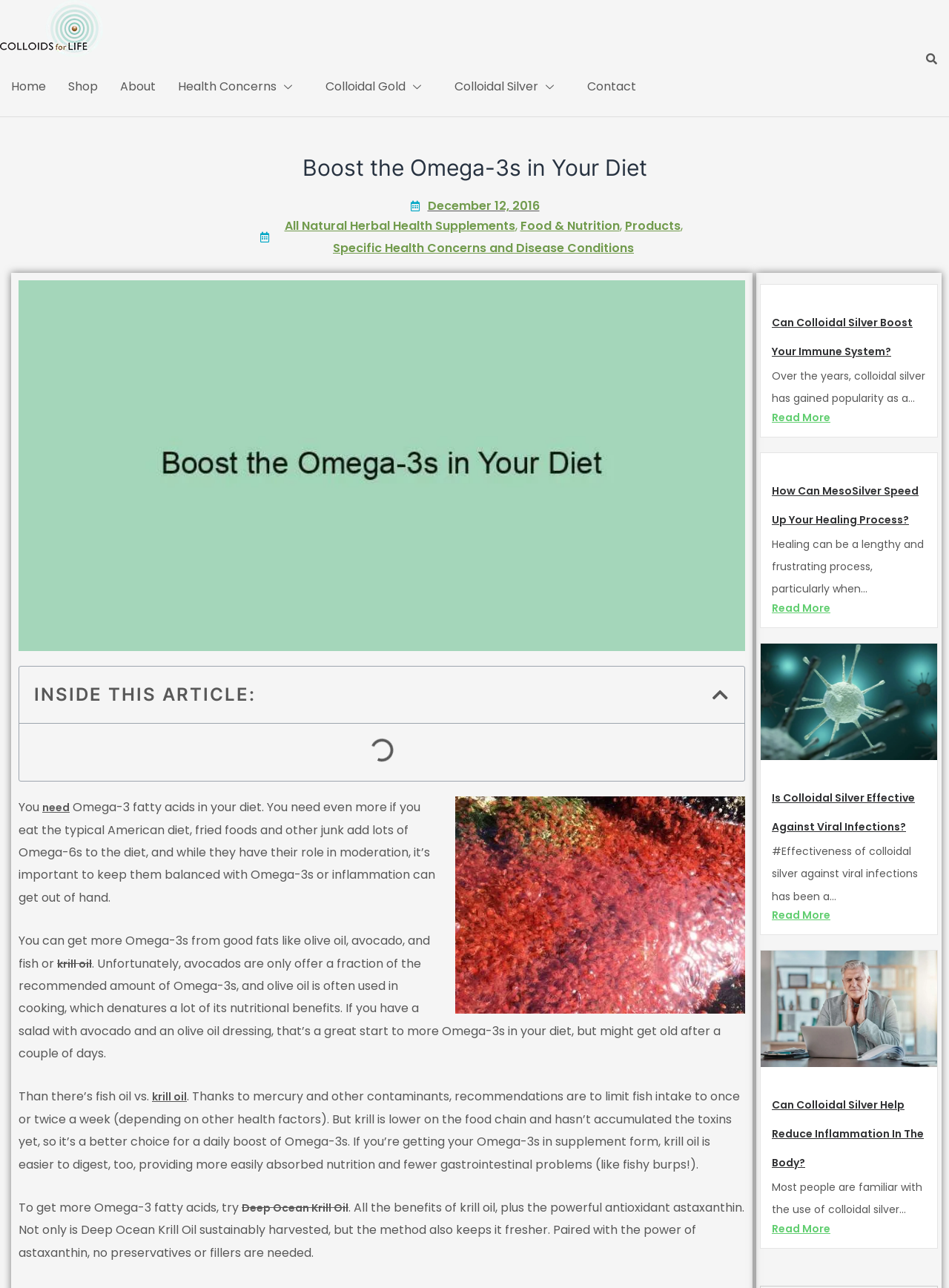Could you indicate the bounding box coordinates of the region to click in order to complete this instruction: "Click on the 'Home' link".

[0.0, 0.044, 0.06, 0.09]